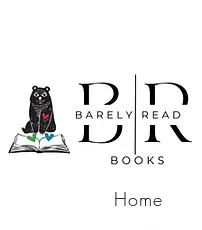What is the bear sitting on?
Using the image provided, answer with just one word or phrase.

An open book